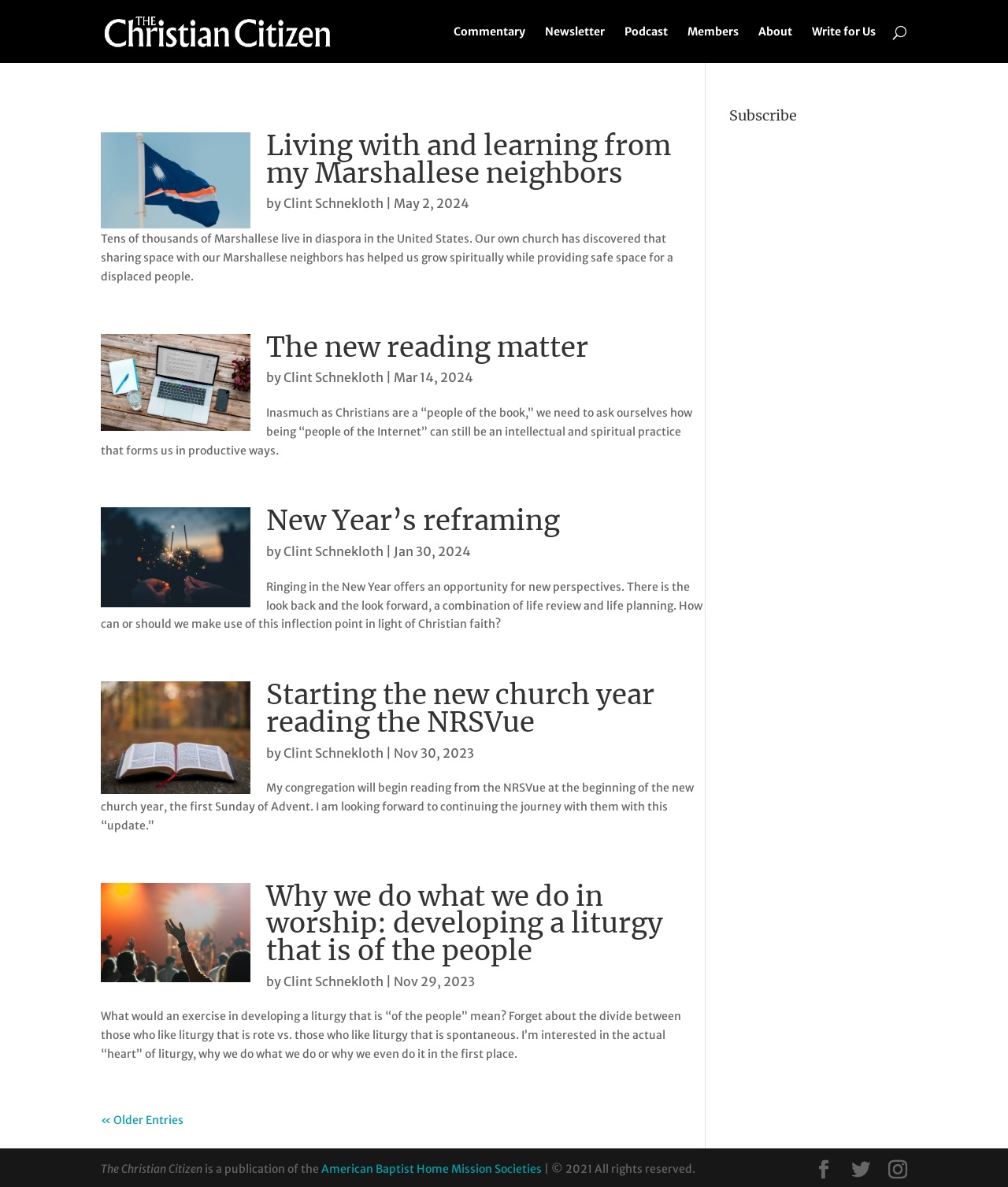Please specify the bounding box coordinates of the area that should be clicked to accomplish the following instruction: "Search for something". The coordinates should consist of four float numbers between 0 and 1, i.e., [left, top, right, bottom].

[0.1, 0.0, 0.9, 0.001]